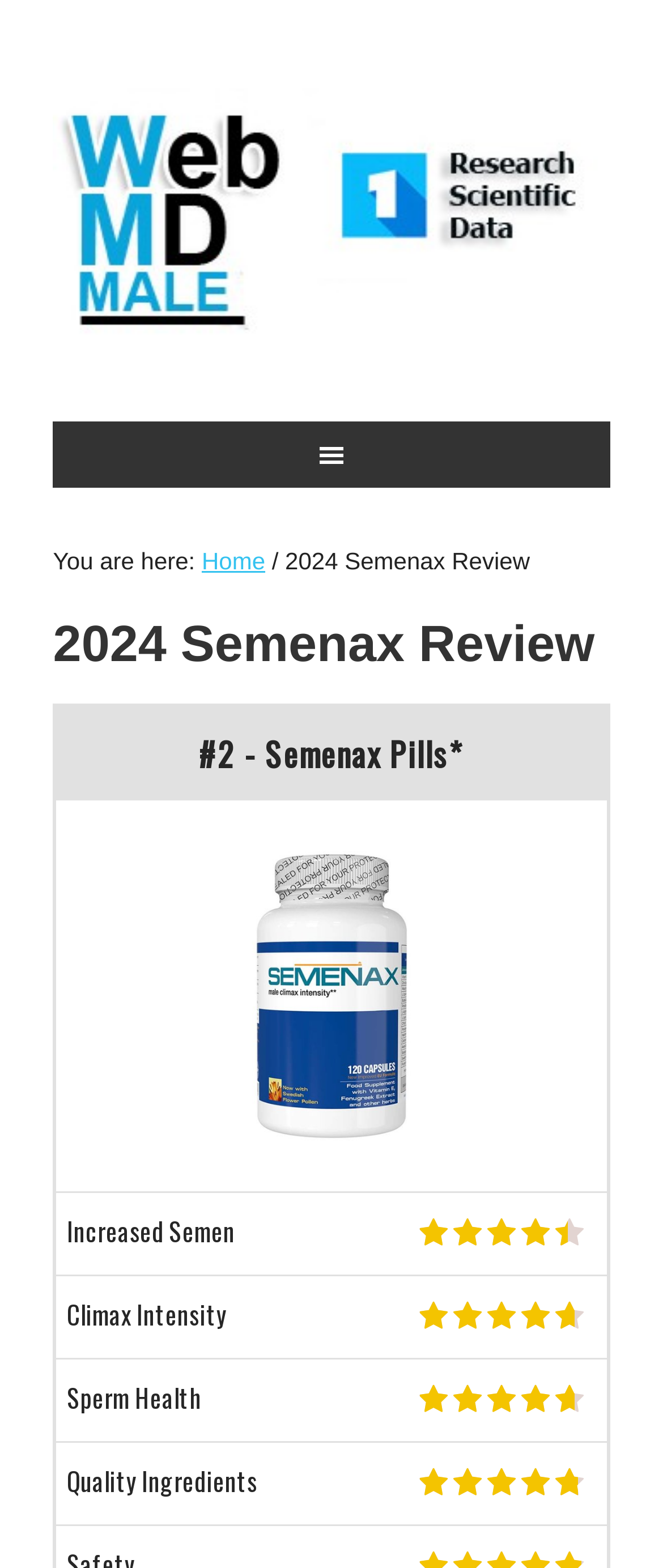Please find the bounding box coordinates in the format (top-left x, top-left y, bottom-right x, bottom-right y) for the given element description. Ensure the coordinates are floating point numbers between 0 and 1. Description: WebMDmale

[0.08, 0.056, 0.92, 0.251]